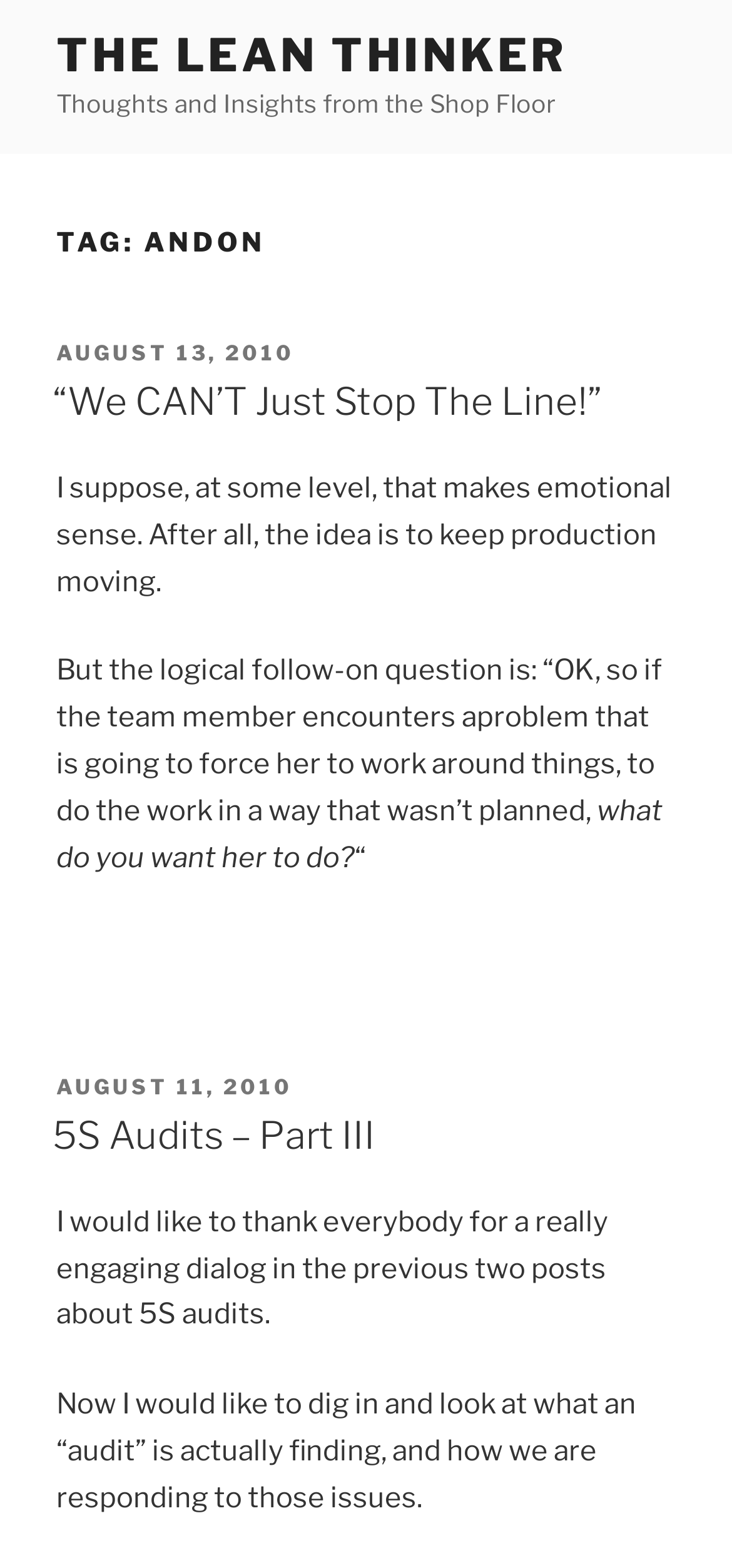How many posts are displayed on the webpage?
Look at the image and respond with a one-word or short-phrase answer.

2